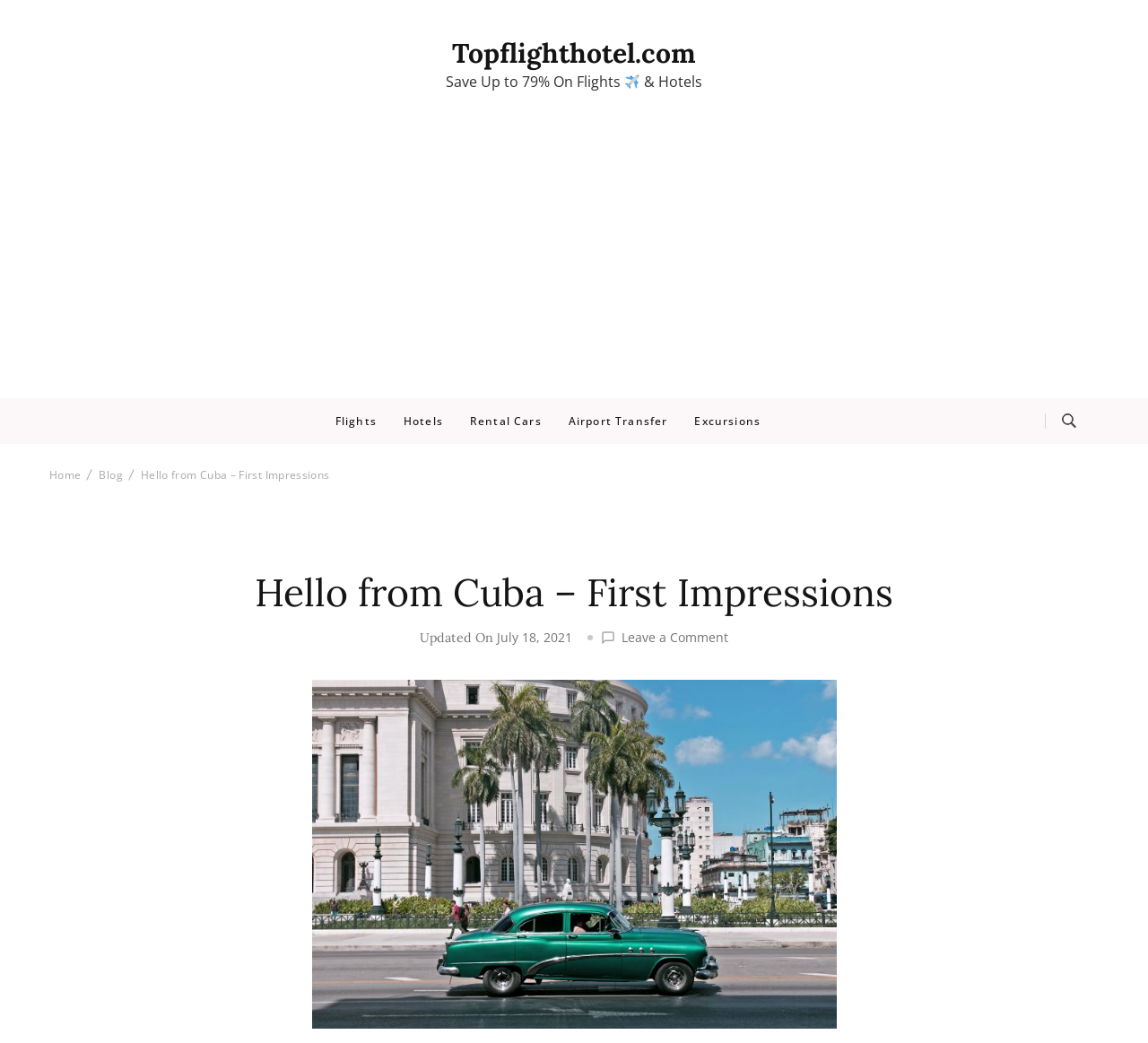Locate and generate the text content of the webpage's heading.

Hello from Cuba – First Impressions